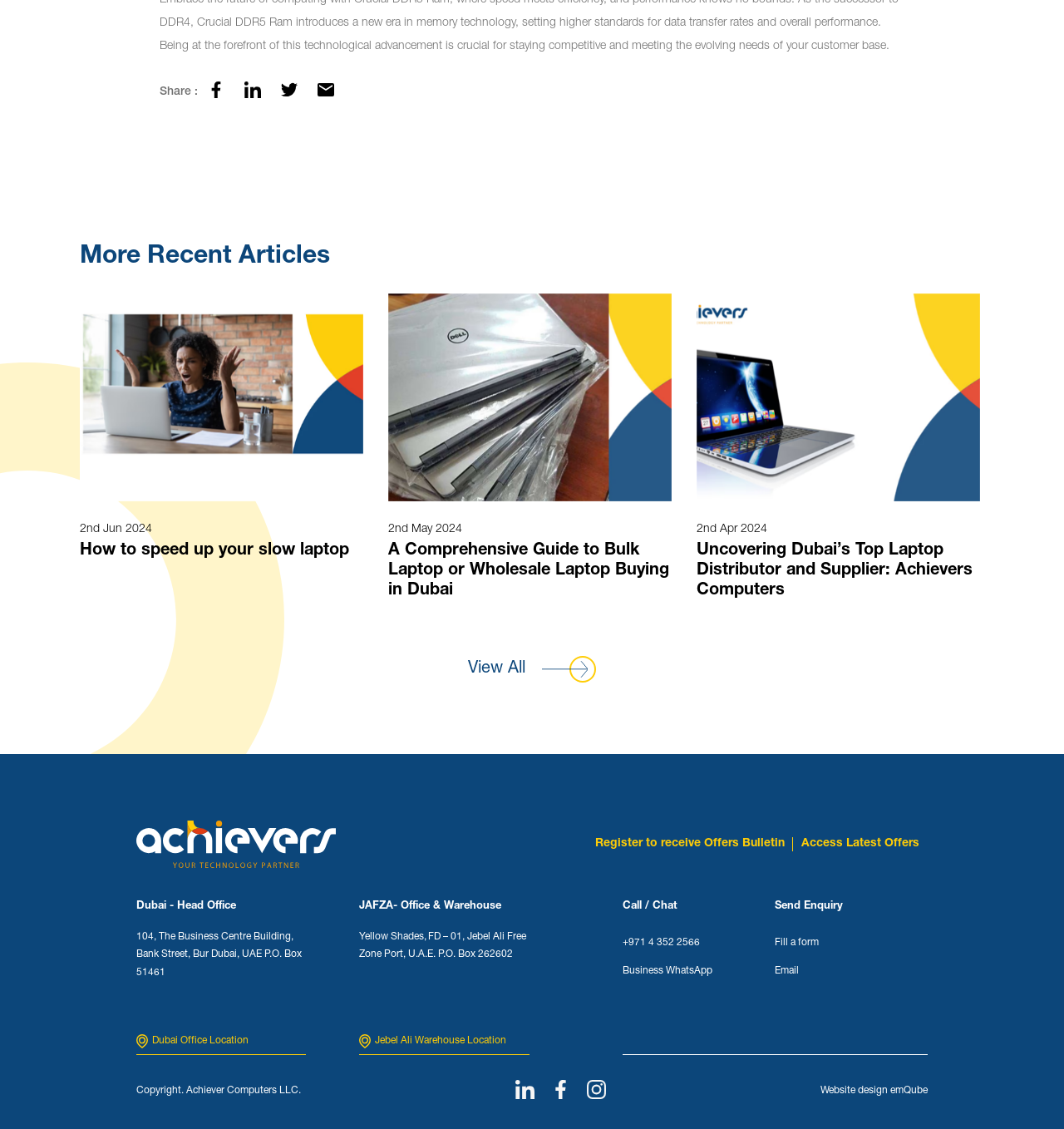Identify the bounding box for the UI element described as: "title="Instagram"". The coordinates should be four float numbers between 0 and 1, i.e., [left, top, right, bottom].

None